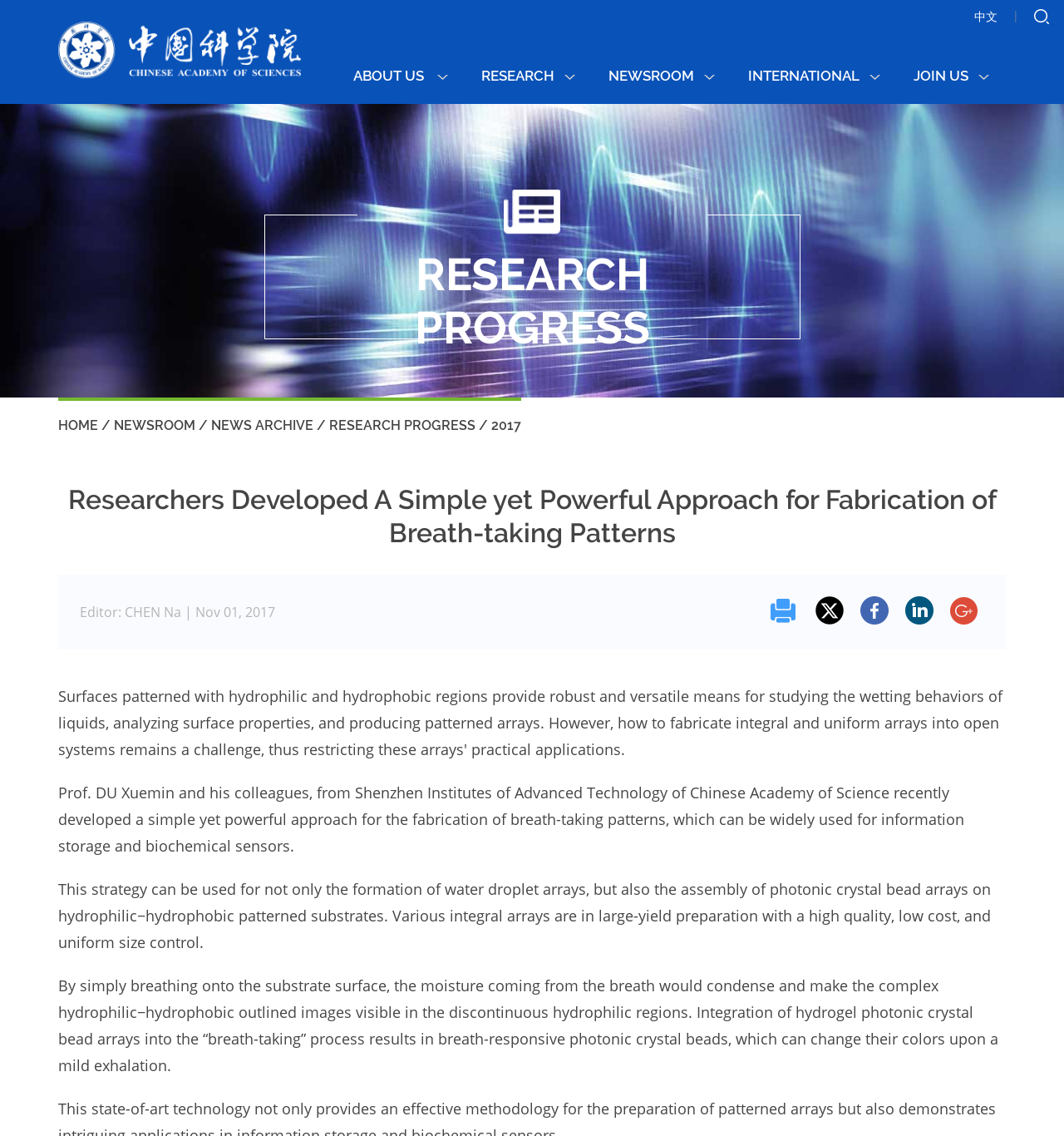What is the name of the research institution?
Based on the screenshot, provide your answer in one word or phrase.

Chinese Academy of Sciences